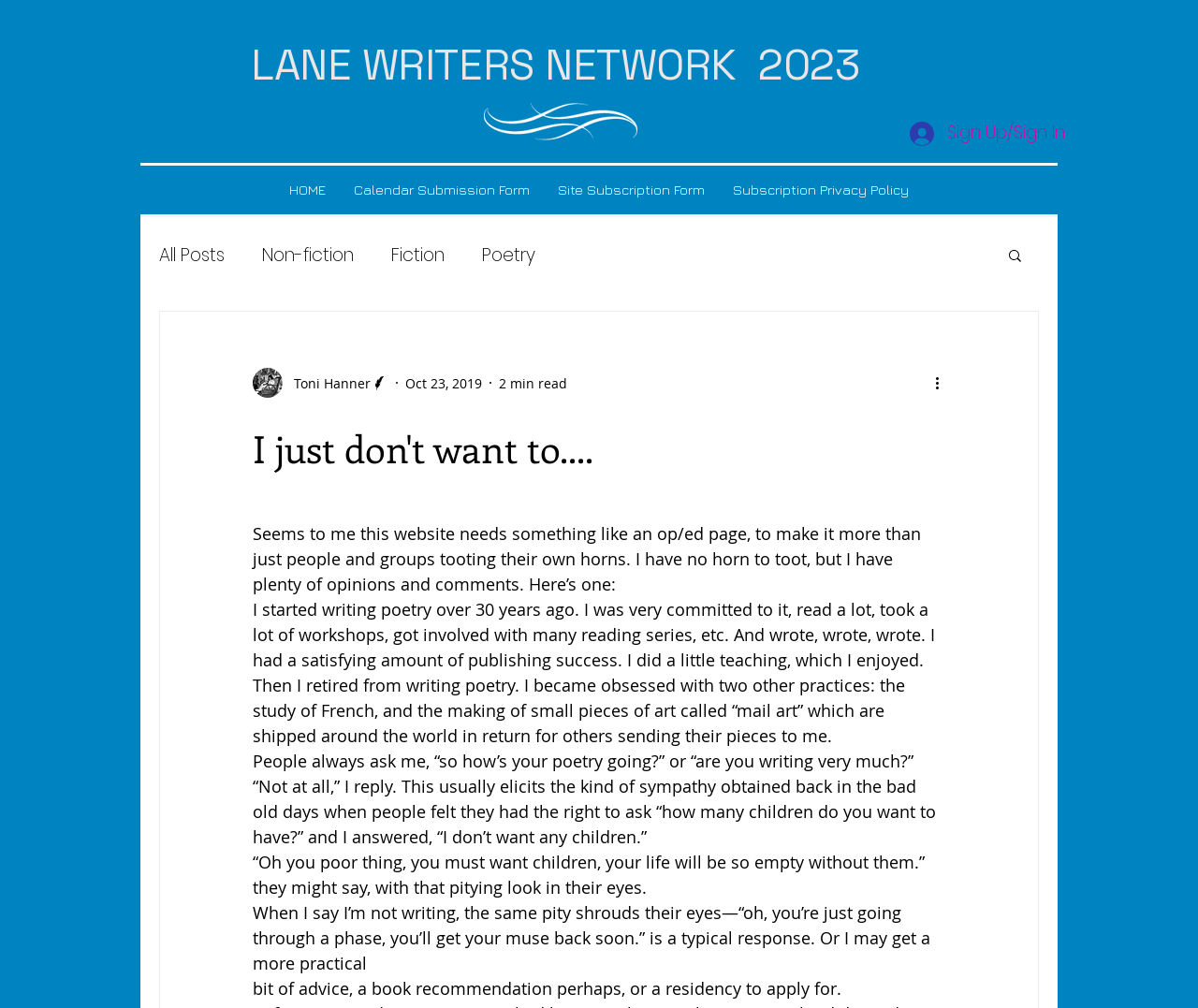Pinpoint the bounding box coordinates of the element you need to click to execute the following instruction: "Click the 'Sign Up/Sign In' button". The bounding box should be represented by four float numbers between 0 and 1, in the format [left, top, right, bottom].

[0.748, 0.114, 0.834, 0.15]